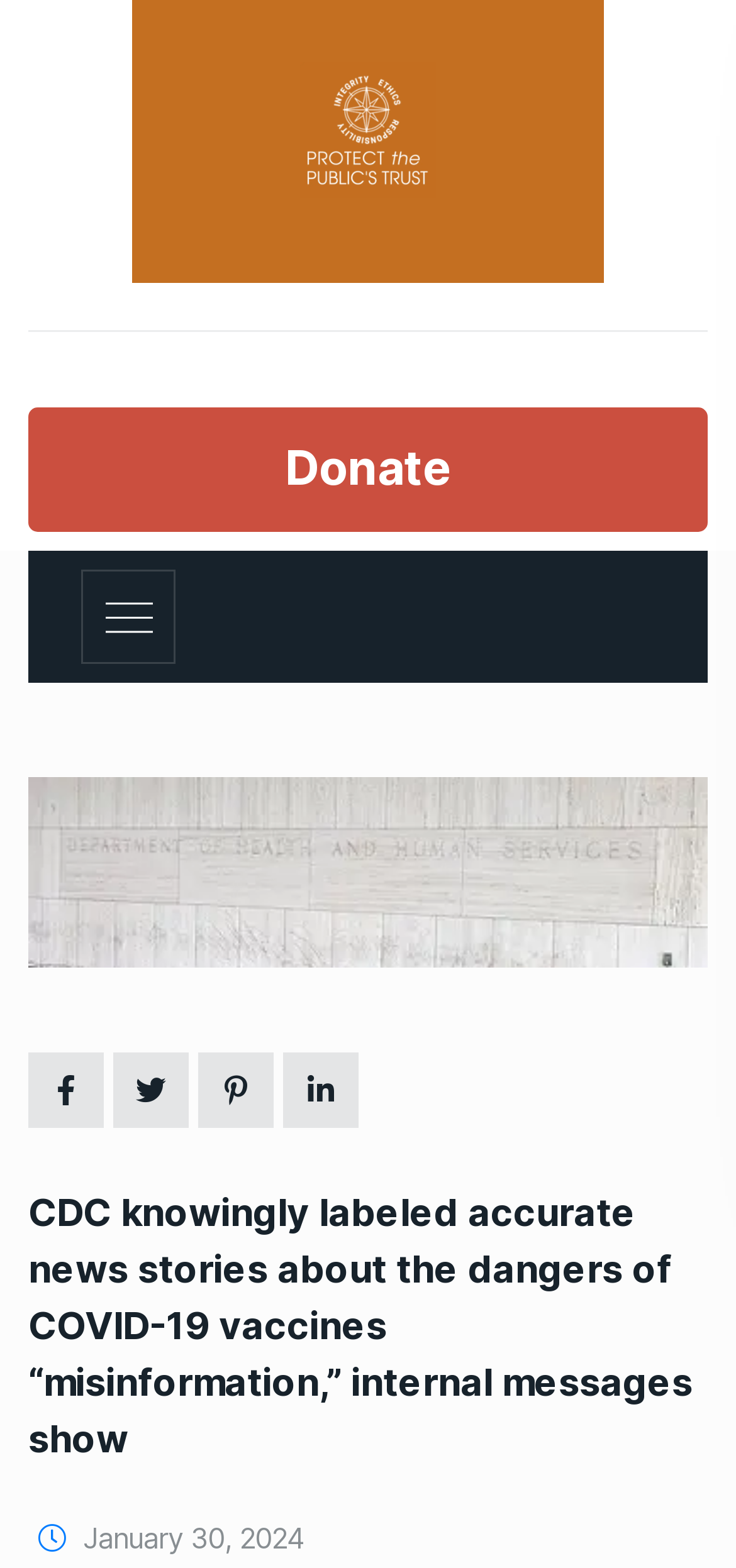Bounding box coordinates should be provided in the format (top-left x, top-left y, bottom-right x, bottom-right y) with all values between 0 and 1. Identify the bounding box for this UI element: alt="humberger"

[0.11, 0.363, 0.238, 0.423]